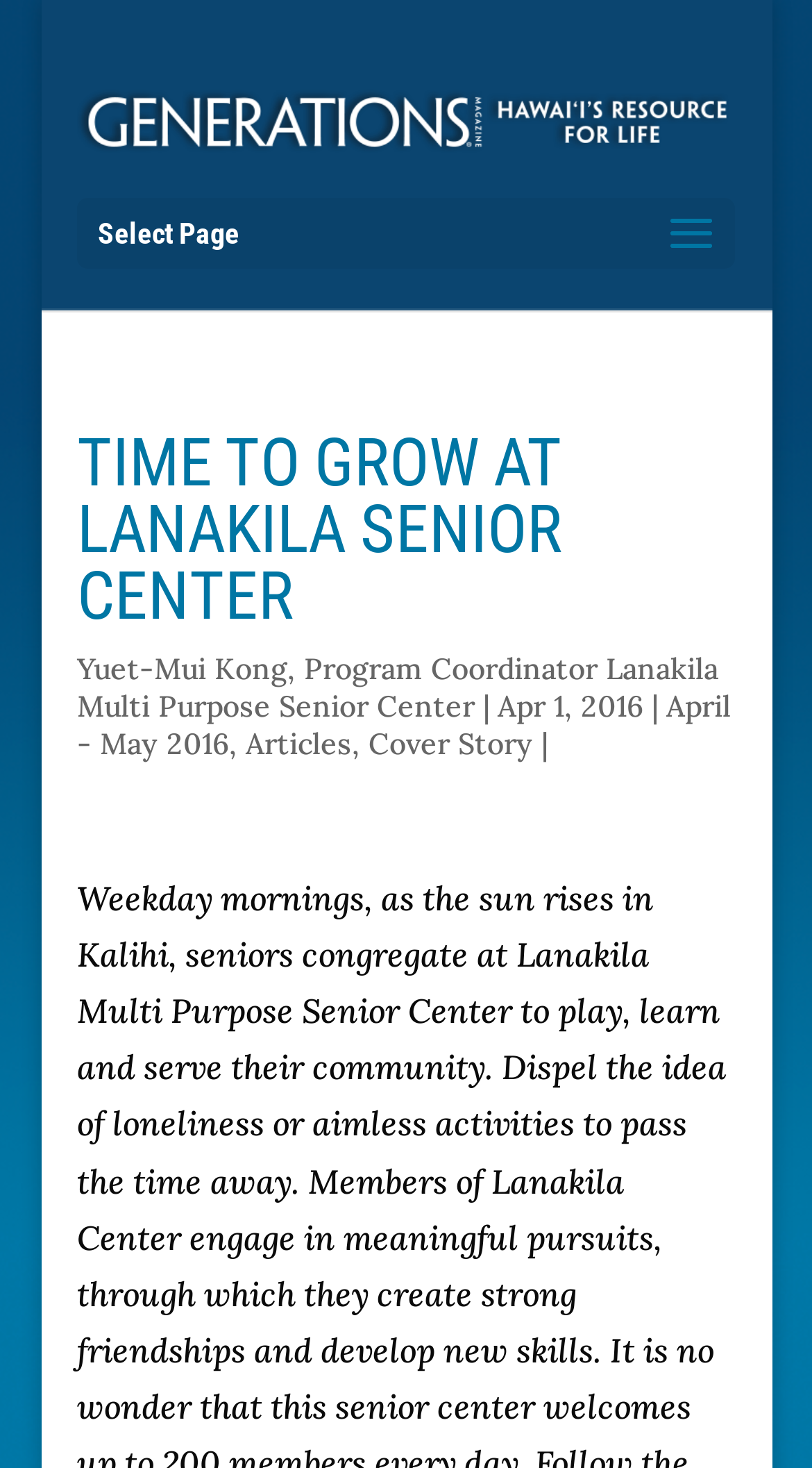Extract the primary heading text from the webpage.

TIME TO GROW AT LANAKILA SENIOR CENTER